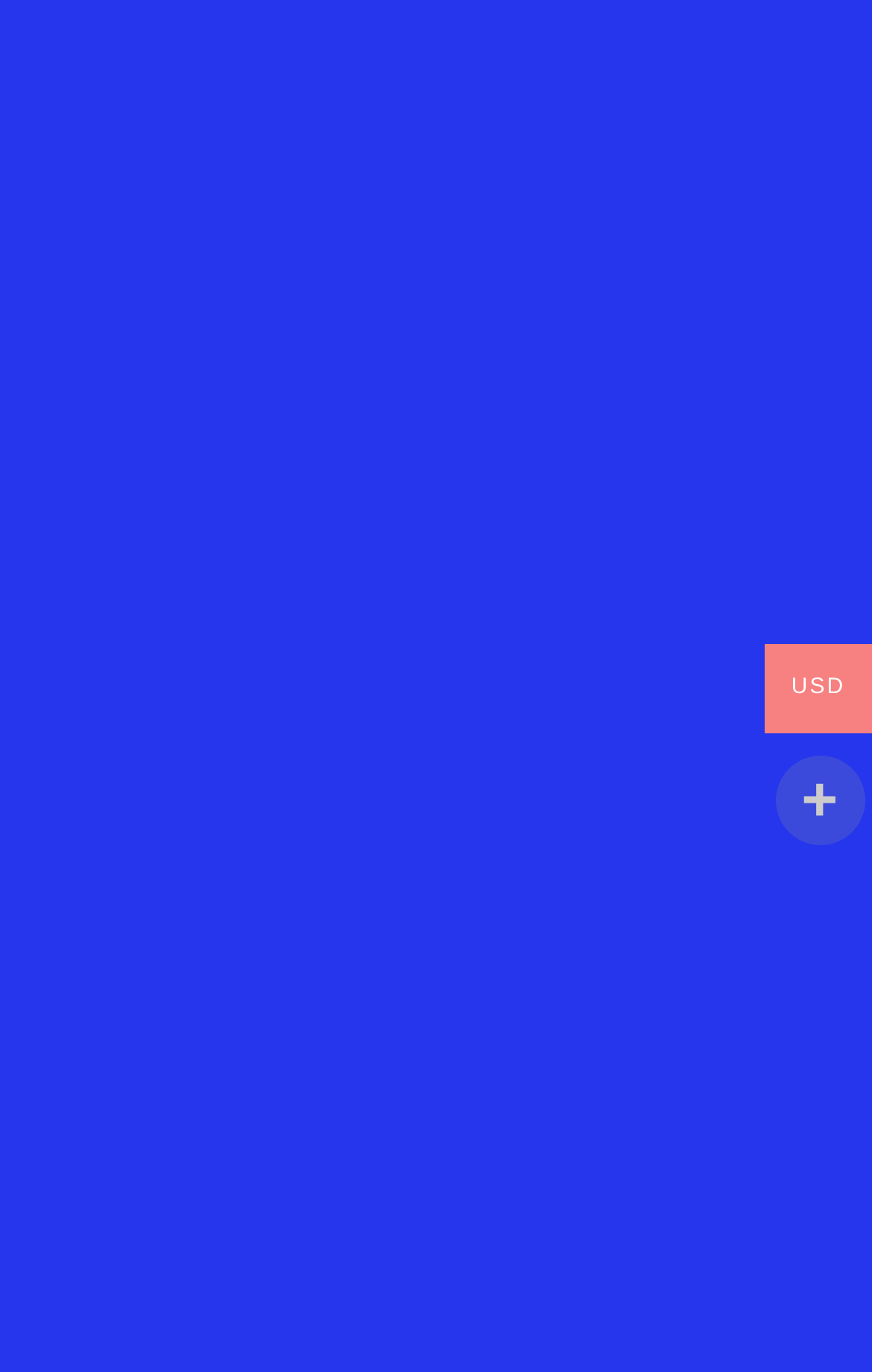Determine the bounding box coordinates for the clickable element required to fulfill the instruction: "View news flash home". Provide the coordinates as four float numbers between 0 and 1, i.e., [left, top, right, bottom].

None